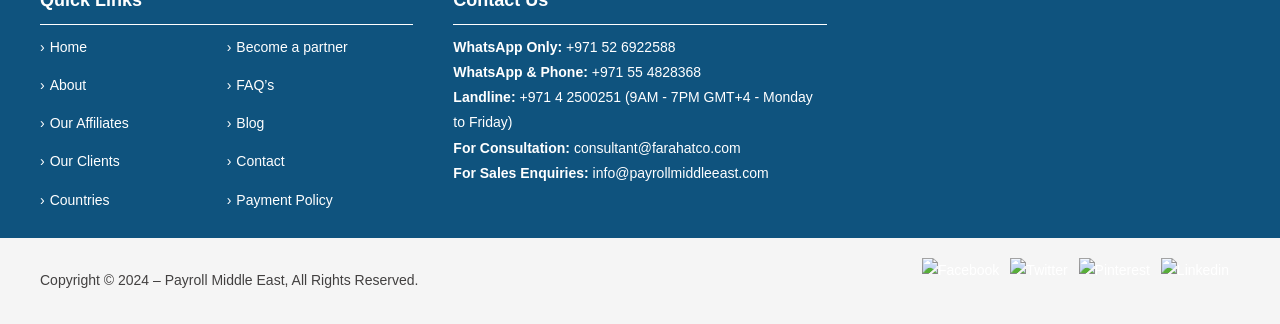Please find the bounding box coordinates of the clickable region needed to complete the following instruction: "Call on WhatsApp". The bounding box coordinates must consist of four float numbers between 0 and 1, i.e., [left, top, right, bottom].

[0.442, 0.12, 0.528, 0.17]